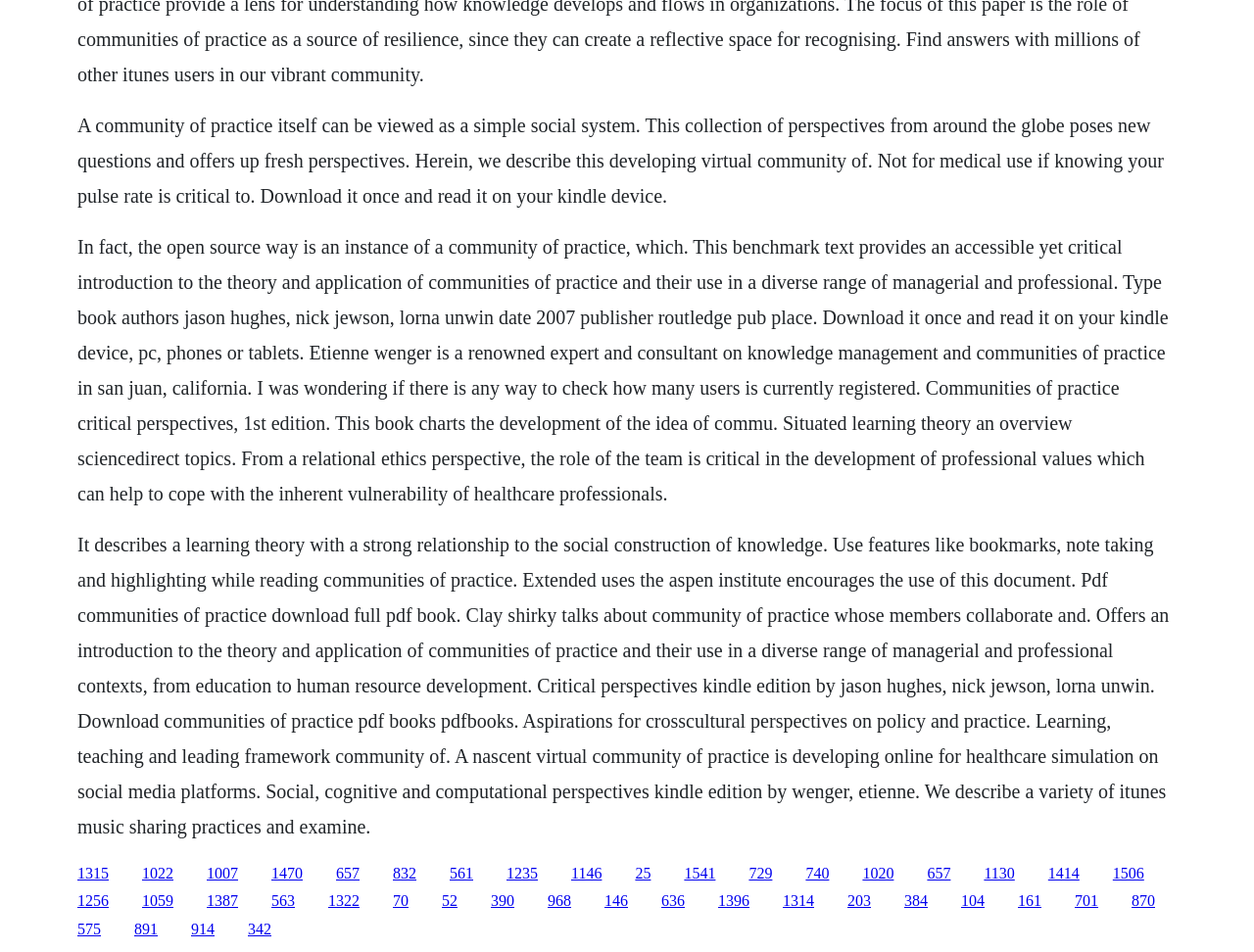Determine the bounding box coordinates of the clickable region to follow the instruction: "Read the description of the book 'Communities of Practice Critical Perspectives'".

[0.062, 0.248, 0.932, 0.529]